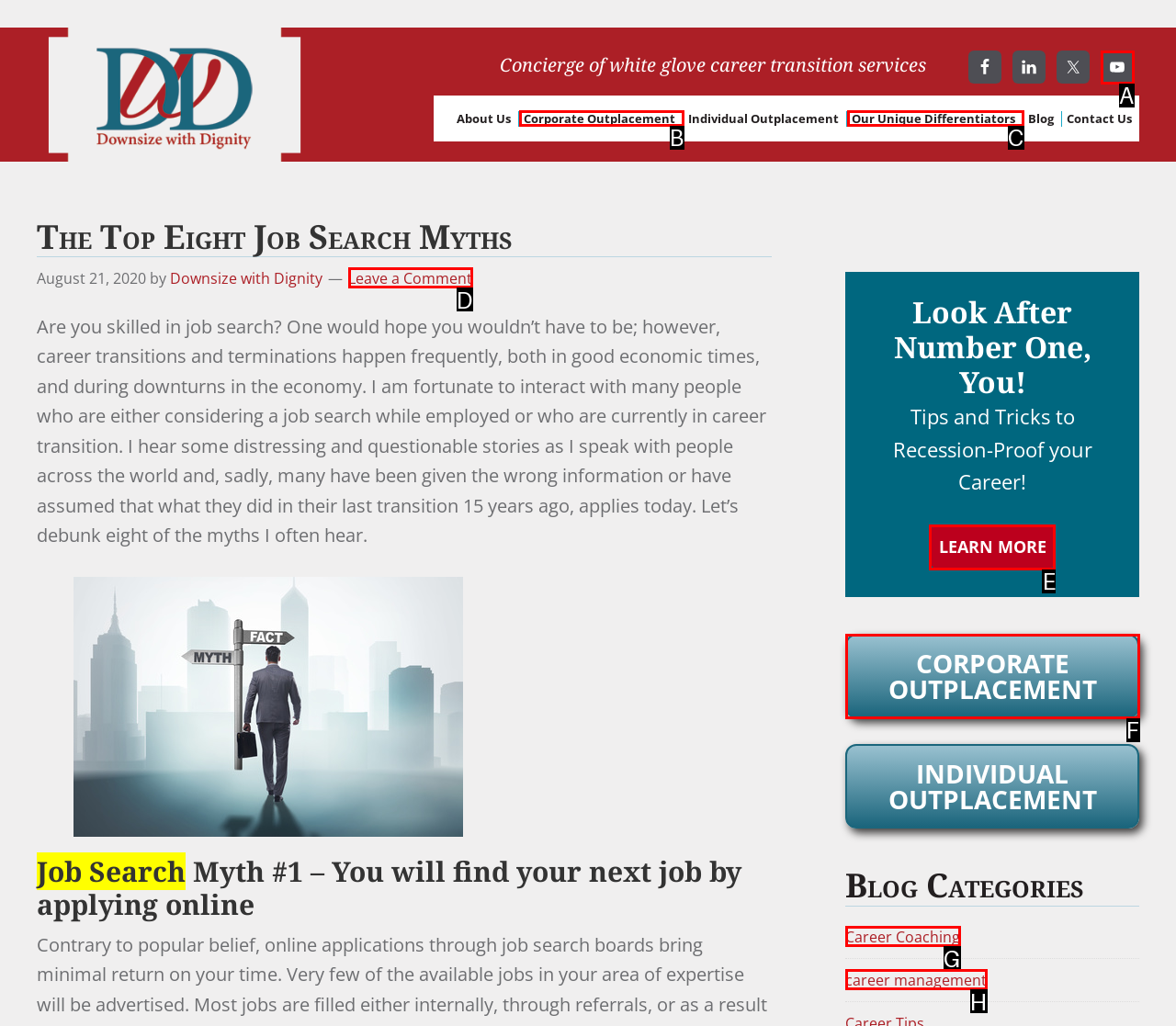Based on the description: Learn More, find the HTML element that matches it. Provide your answer as the letter of the chosen option.

E